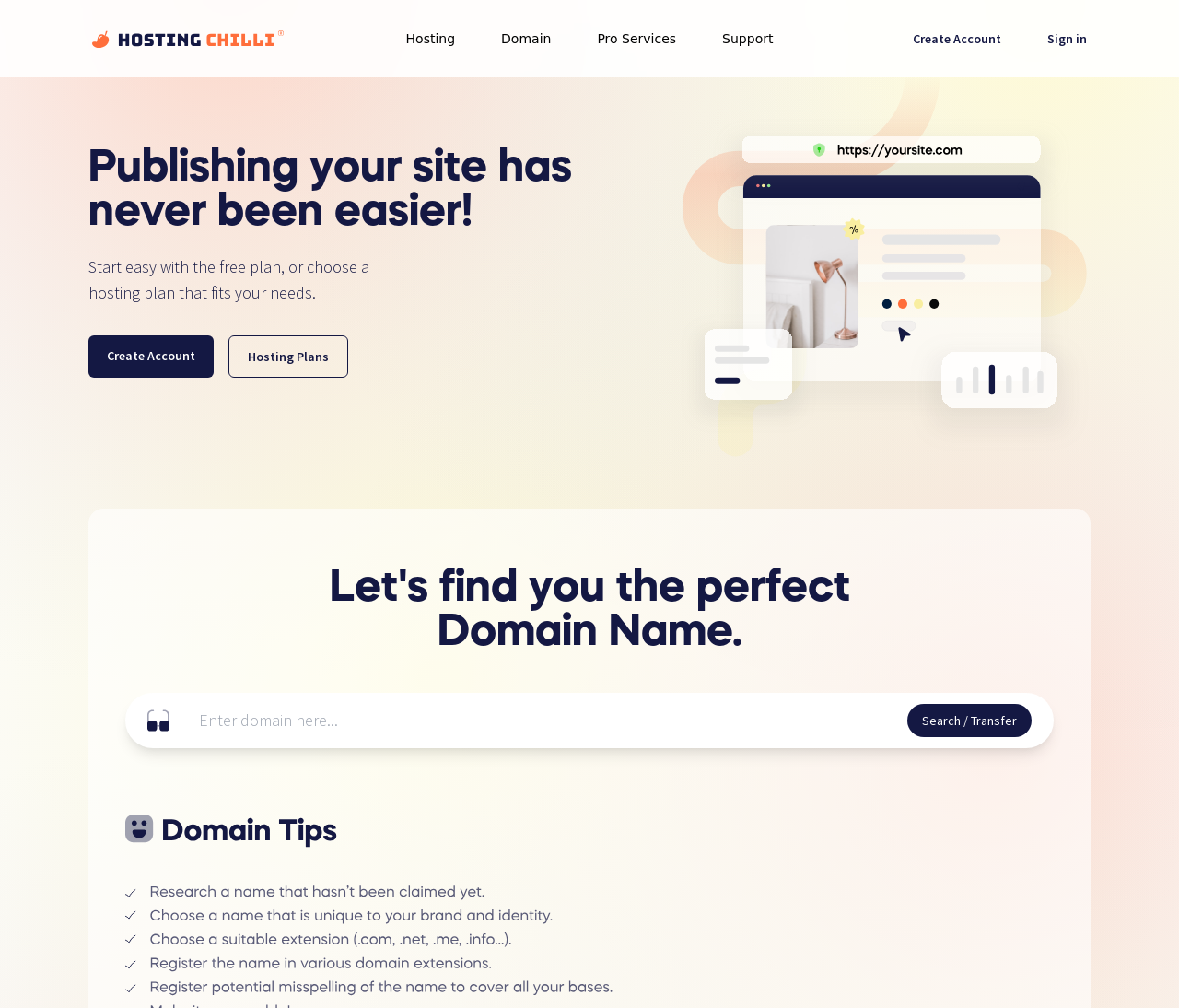Find the UI element described as: "My Hosting (Client Area)" and predict its bounding box coordinates. Ensure the coordinates are four float numbers between 0 and 1, [left, top, right, bottom].

[0.498, 0.355, 0.743, 0.387]